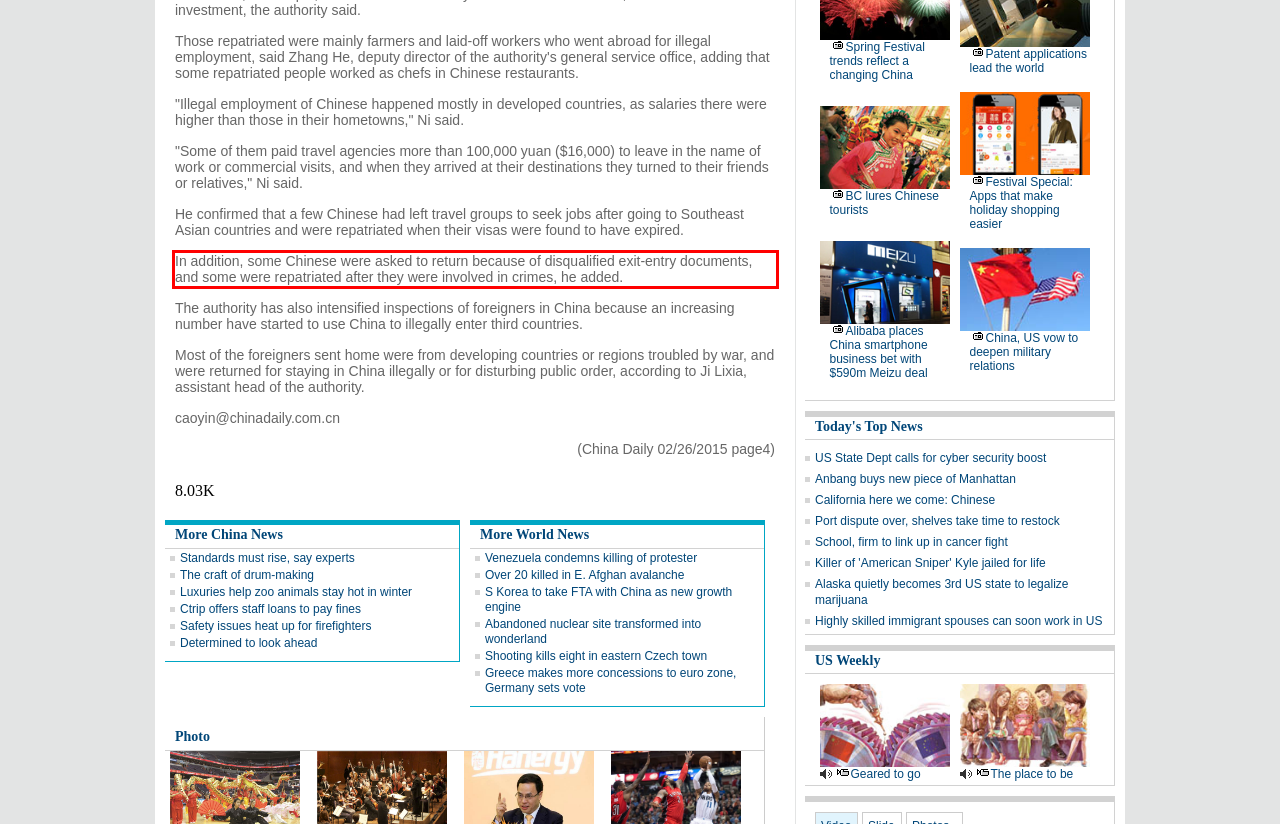Using the provided screenshot, read and generate the text content within the red-bordered area.

In addition, some Chinese were asked to return because of disqualified exit-entry documents, and some were repatriated after they were involved in crimes, he added.